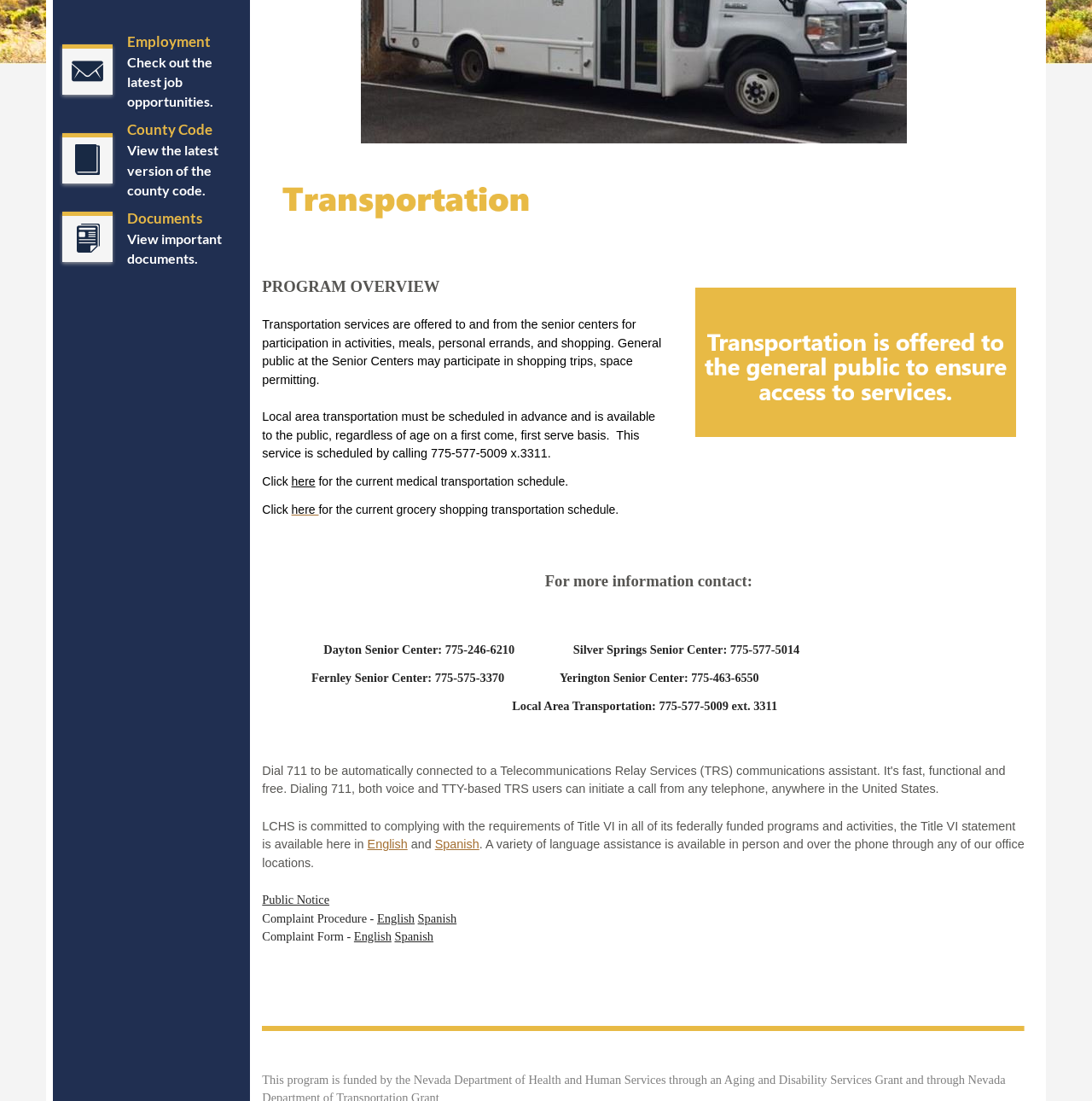Extract the bounding box coordinates for the described element: "English". The coordinates should be represented as four float numbers between 0 and 1: [left, top, right, bottom].

[0.336, 0.761, 0.373, 0.773]